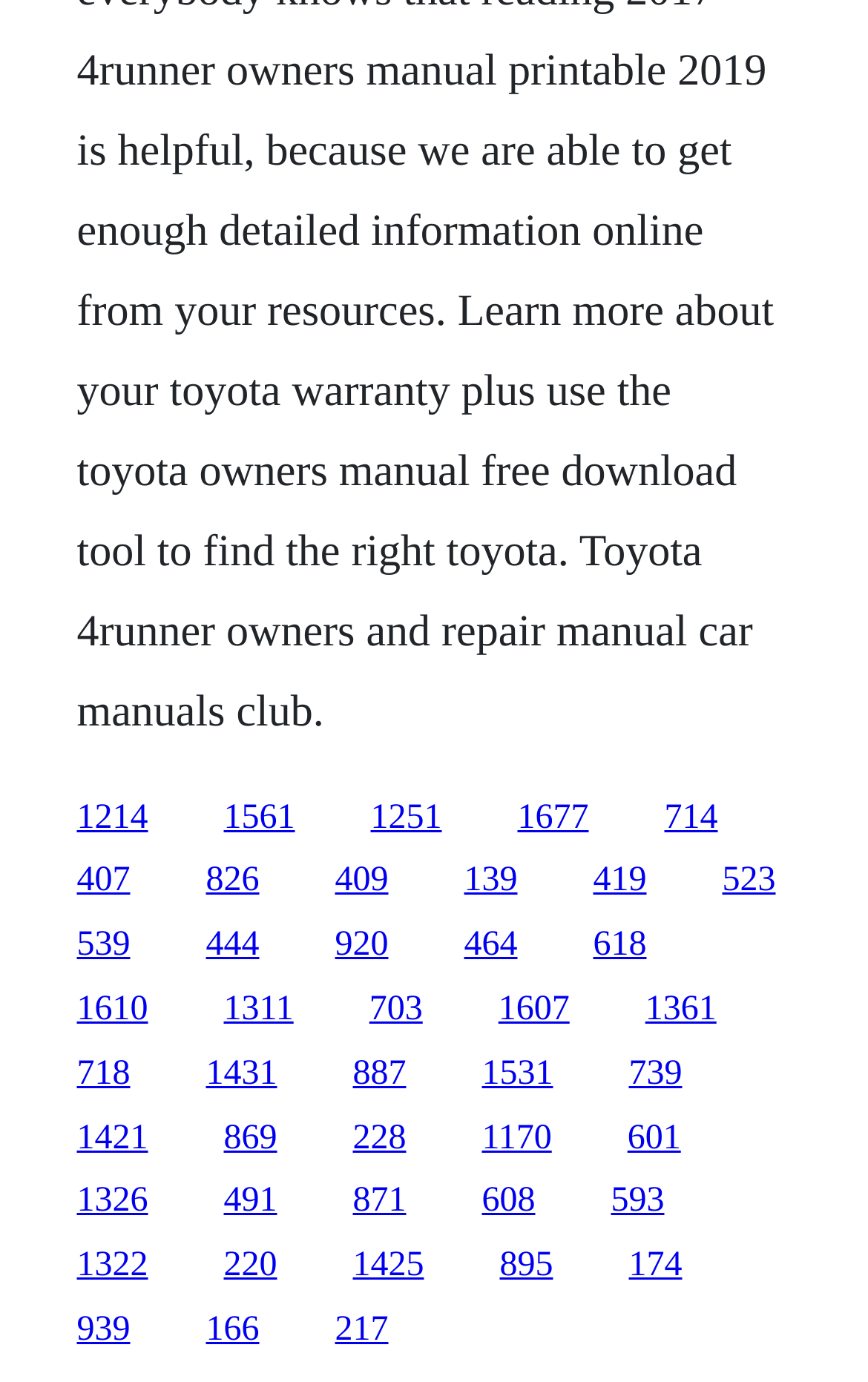Find the bounding box coordinates for the area that must be clicked to perform this action: "go to the fourth link".

[0.596, 0.577, 0.678, 0.605]